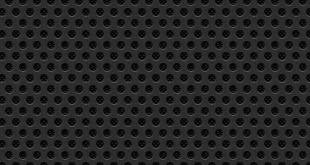What shape are the patterns in the background?
Refer to the screenshot and answer in one word or phrase.

Circular